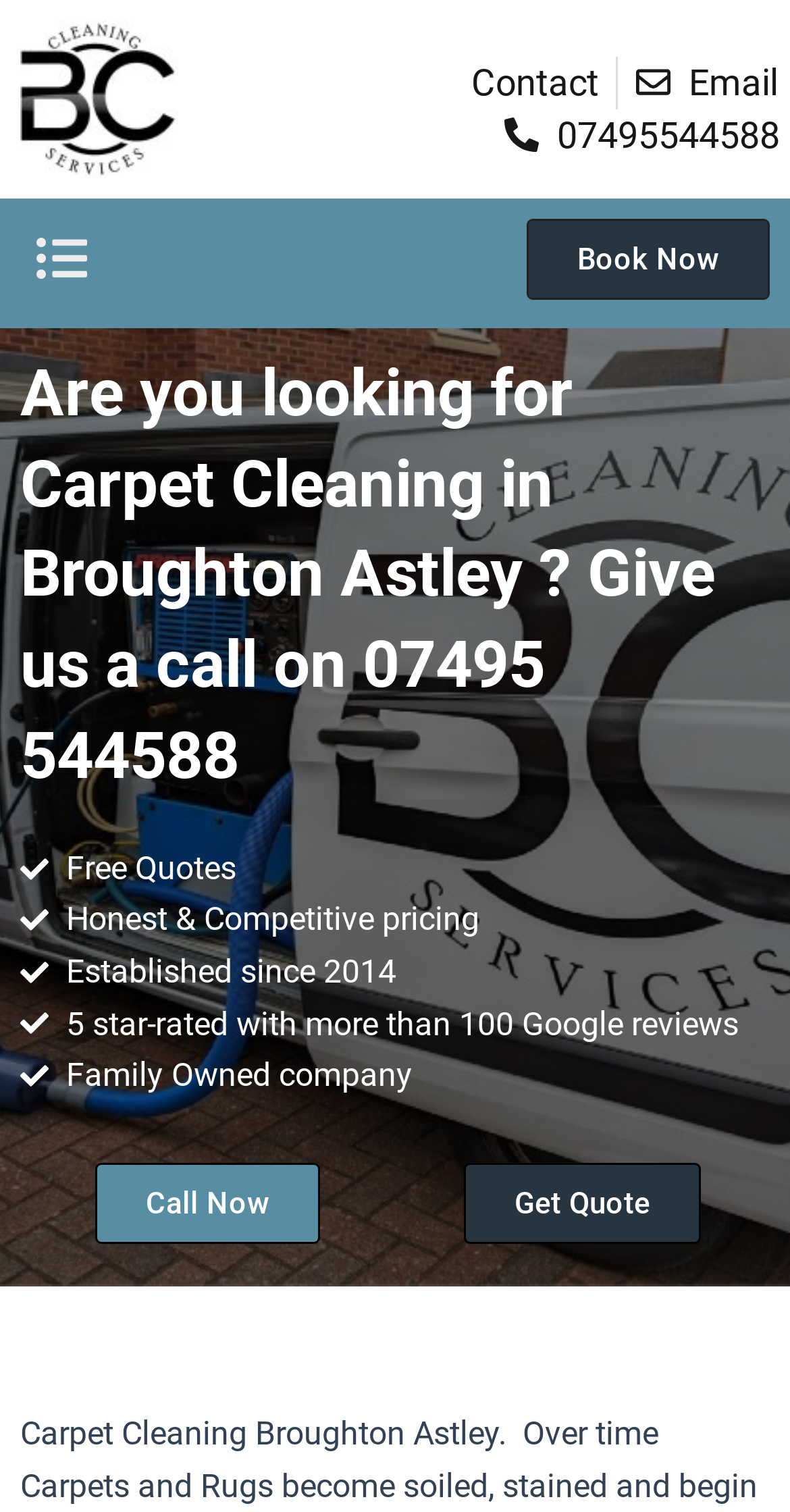What are the two options to take action on the webpage?
Based on the content of the image, thoroughly explain and answer the question.

I found the answer by looking at the links 'Call Now' and 'Get Quote' which are located at the bottom of the page, and are the two prominent call-to-actions.